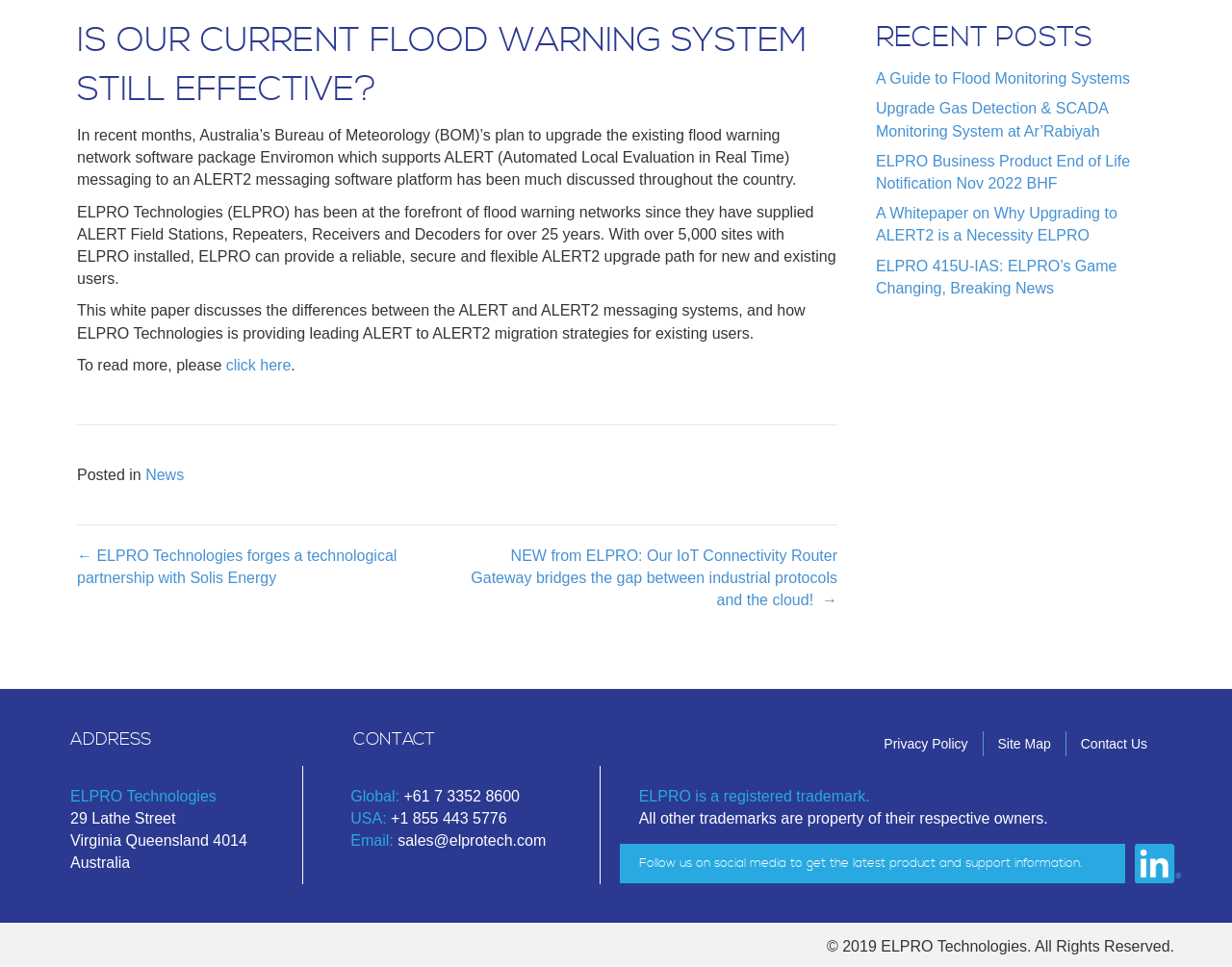Please examine the image and provide a detailed answer to the question: How many recent posts are listed?

The recent posts section is located on the right side of the webpage, and it lists 5 links to different articles, including 'A Guide to Flood Monitoring Systems', 'Upgrade Gas Detection & SCADA Monitoring System at Ar’Rabiyah', and others.